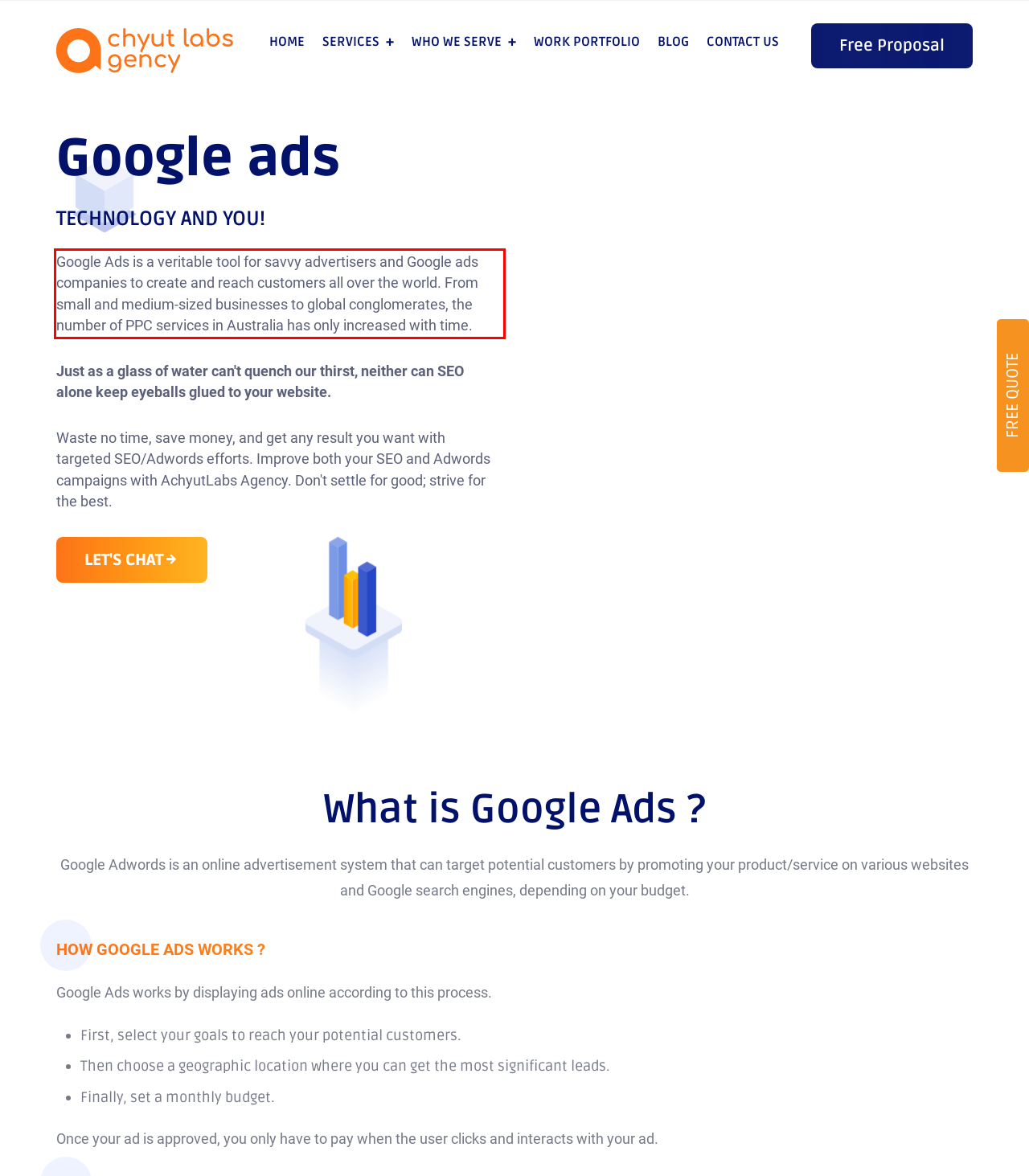Observe the screenshot of the webpage, locate the red bounding box, and extract the text content within it.

Google Ads is a veritable tool for savvy advertisers and Google ads companies to create and reach customers all over the world. From small and medium-sized businesses to global conglomerates, the number of PPC services in Australia has only increased with time.